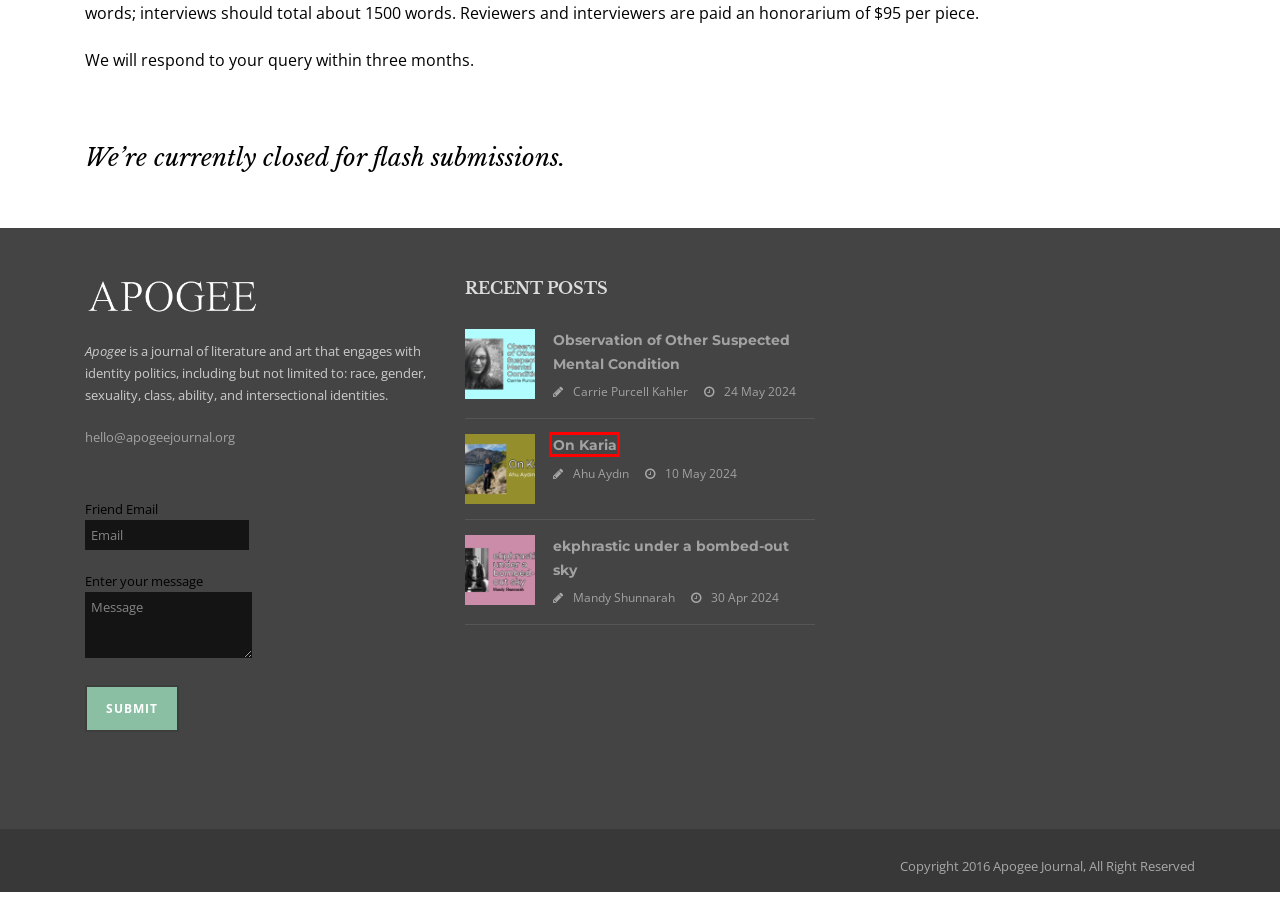Examine the screenshot of a webpage featuring a red bounding box and identify the best matching webpage description for the new page that results from clicking the element within the box. Here are the options:
A. April 30, 2024 - Apogee Journal
B. Ahu Aydın, Author at Apogee Journal
C. Observation of Other Suspected Mental Condition - Apogee Journal
D. On Karia - Apogee Journal
E. May 24, 2024 - Apogee Journal
F. Mandy Shunnarah, Author at Apogee Journal
G. ekphrastic under a bombed-out sky  - Apogee Journal
H. Carrie Purcell Kahler, Author at Apogee Journal

D